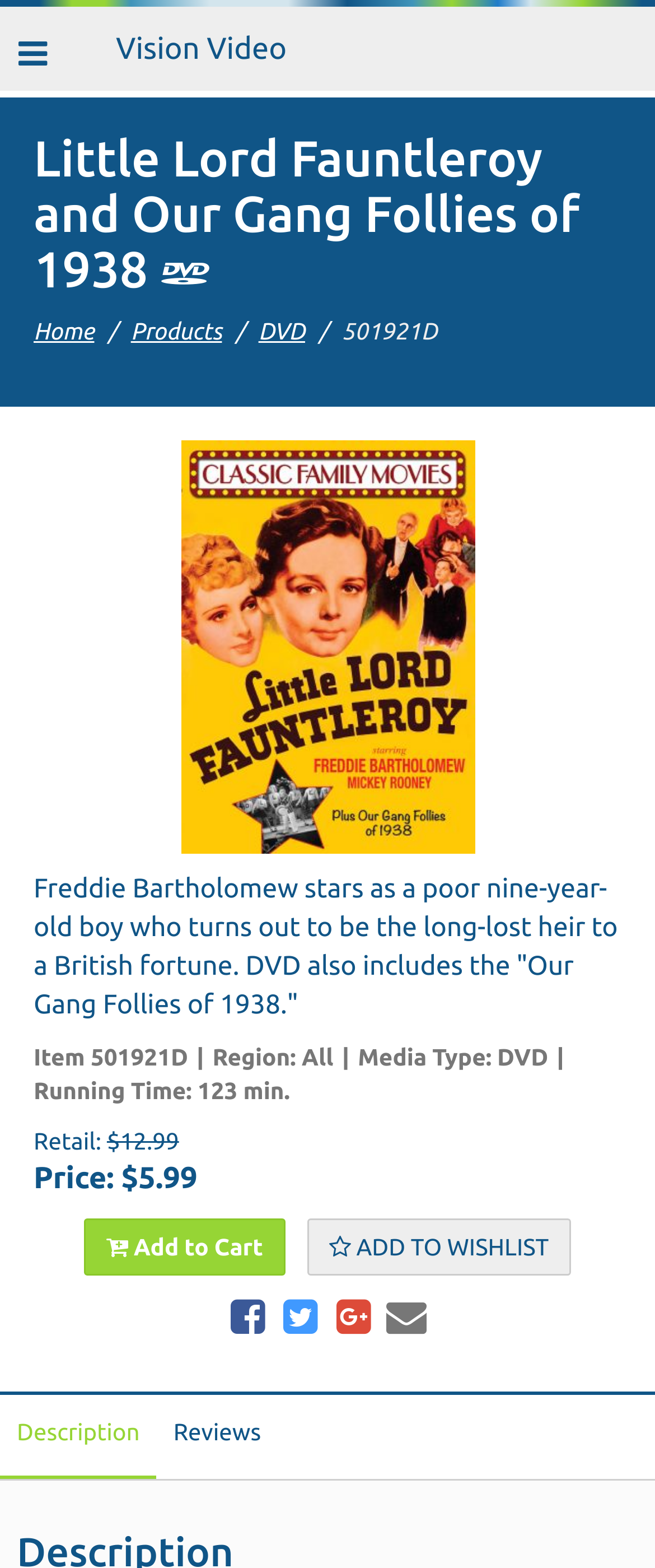What is the running time of the DVD?
Using the visual information from the image, give a one-word or short-phrase answer.

123 min